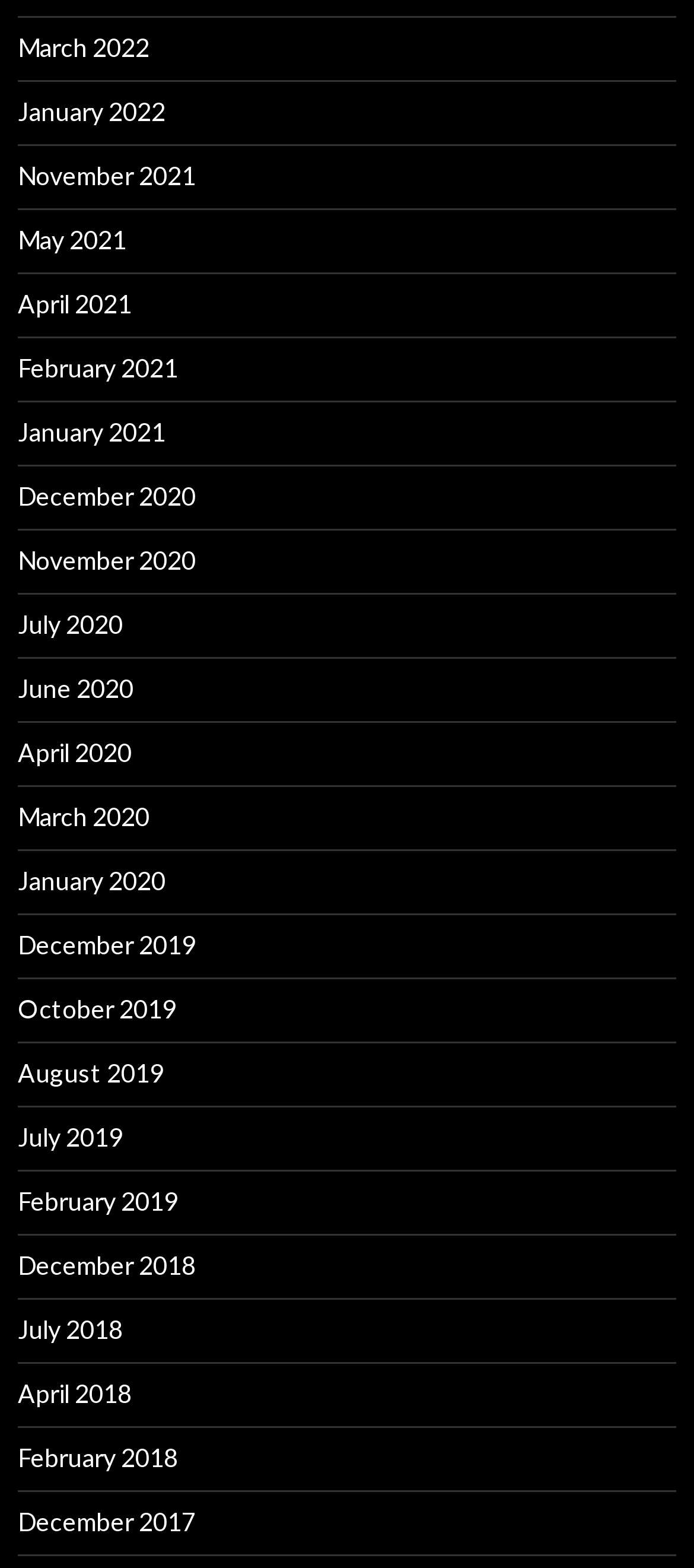Provide your answer in a single word or phrase: 
How many links are related to the year 2021?

3